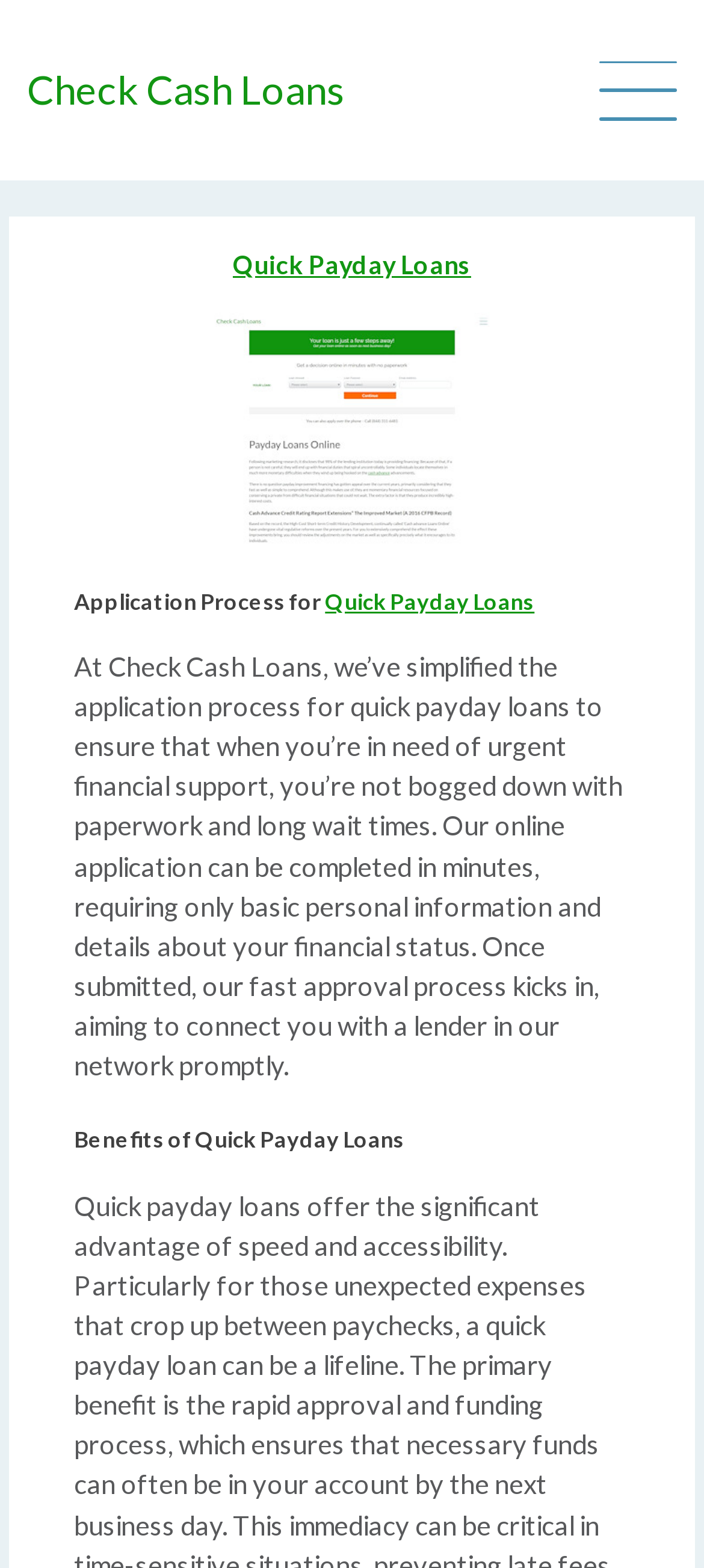Describe every aspect of the webpage comprehensively.

The webpage is about Check Cash Loans, a service that provides quick payday loans. At the top left, there is a link to the website's homepage labeled "Check Cash Loans". On the top right, there is another link with no text. 

Below the top links, there is a section with a heading "Quick Payday Loans" in the middle. Within this section, there are two identical links labeled "Quick Payday Loans" positioned side by side, with an image of "Quick Payday Loans" on the right side of the second link. 

Underneath the "Quick Payday Loans" section, there is a heading "Application Process for Quick Payday Loans" followed by a link labeled "Quick Payday Loans" and a paragraph of text that explains the application process for quick payday loans. The text describes how the online application can be completed in minutes, requiring only basic personal information and financial status details, and how the fast approval process aims to connect the user with a lender promptly.

Further down, there is a heading "Benefits of Quick Payday Loans", but the content below it is not provided in the accessibility tree.